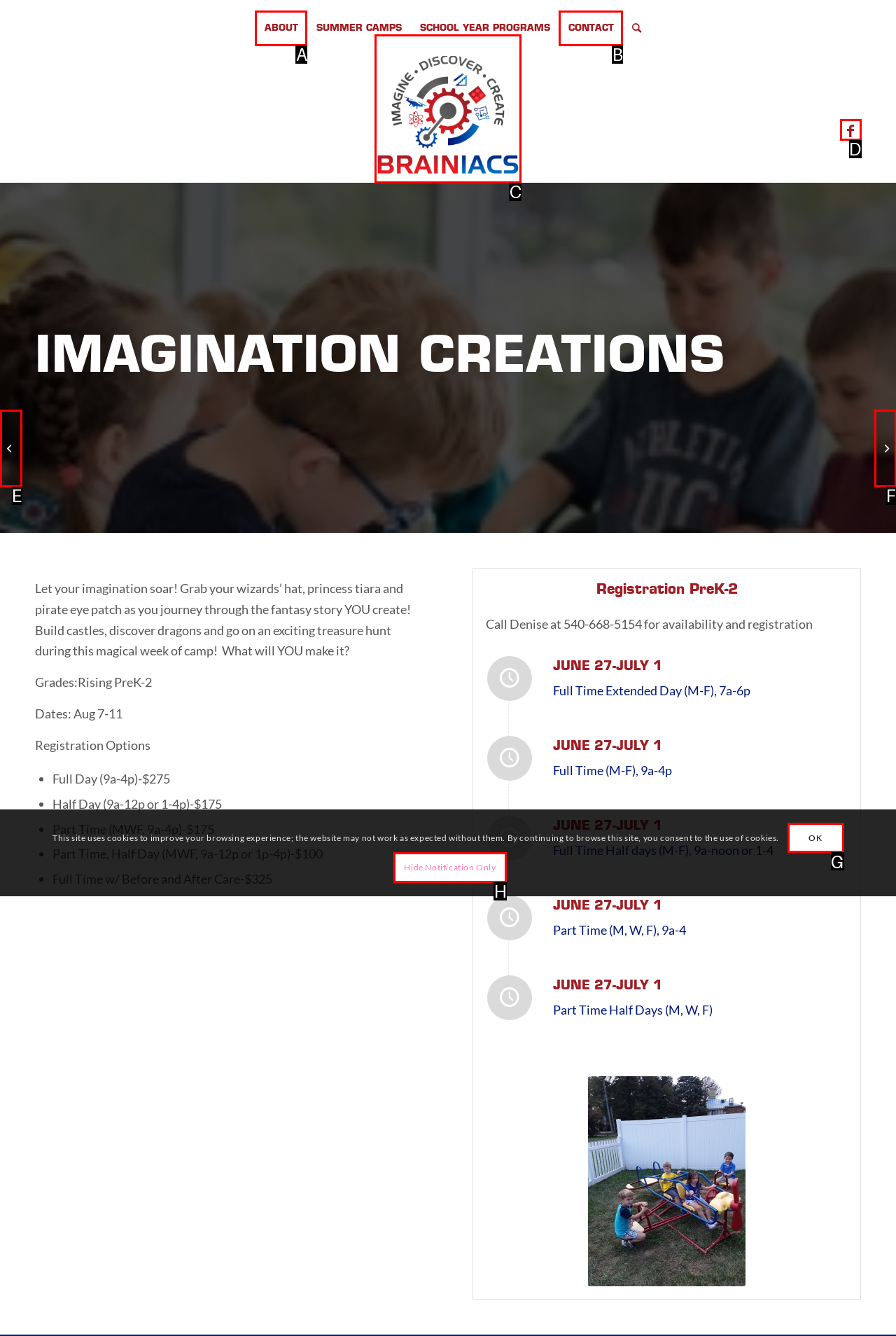Tell me which one HTML element I should click to complete the following task: Click Brainiacs
Answer with the option's letter from the given choices directly.

C